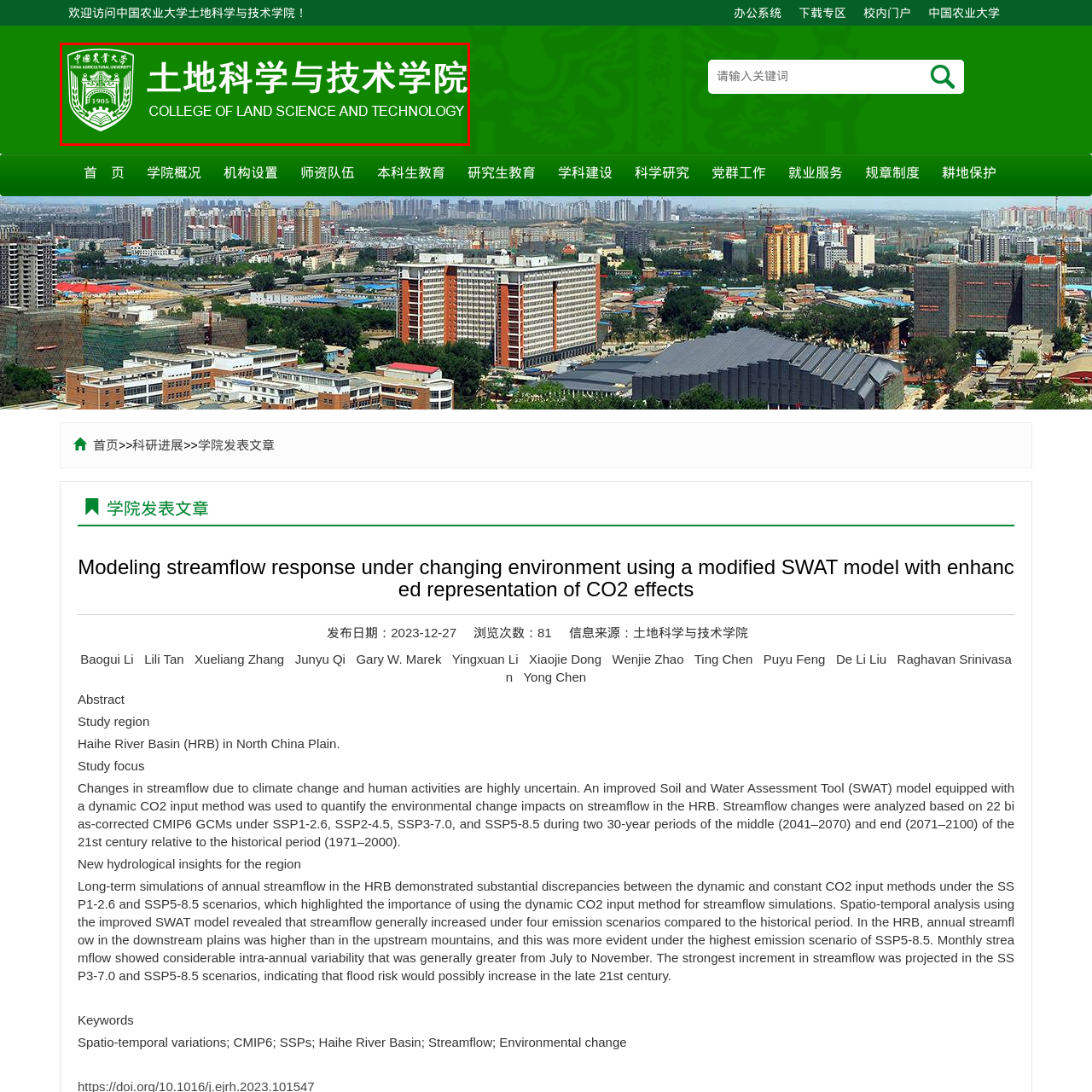Observe the image segment inside the red bounding box and answer concisely with a single word or phrase: What languages are used to display the college's name?

Chinese and English